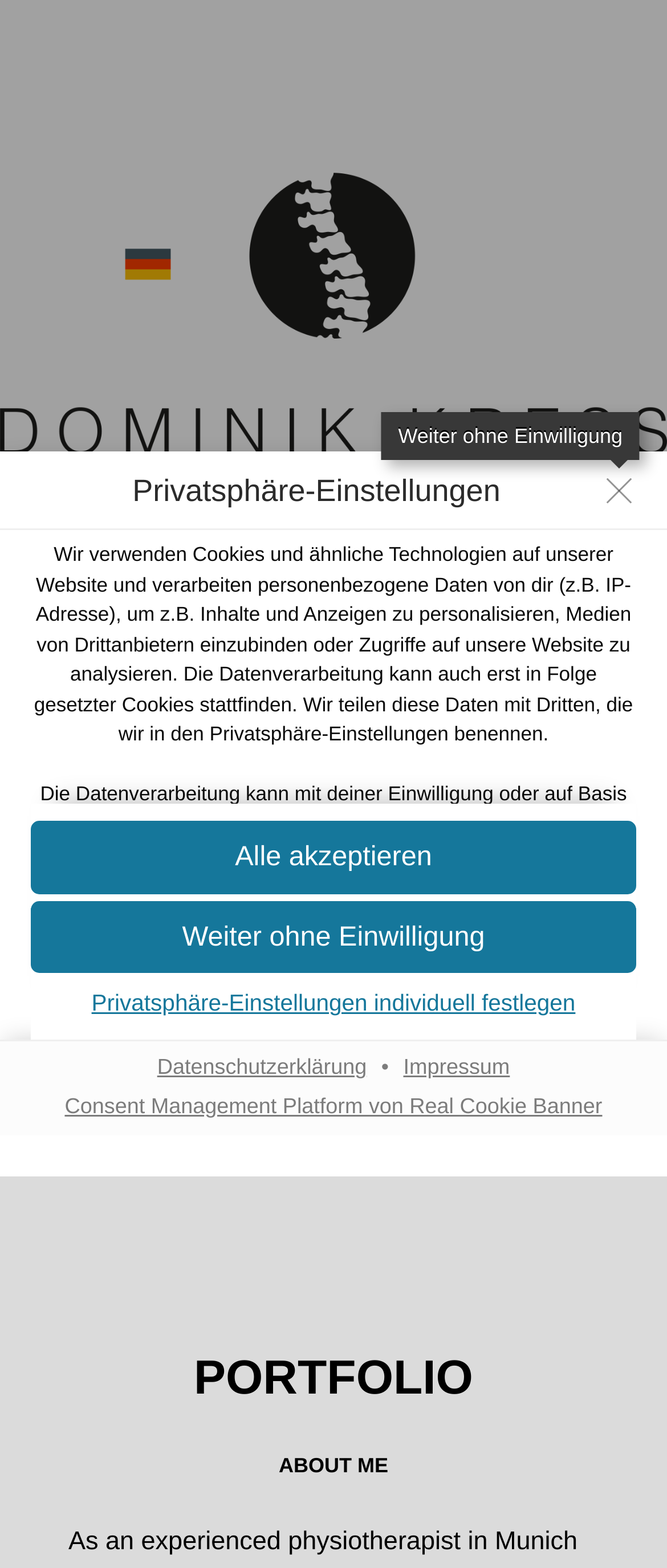Please provide a comprehensive answer to the question below using the information from the image: What is the purpose of the 'Privatsphäre-Einstellungen' section?

The 'Privatsphäre-Einstellungen' section appears to be related to managing data privacy on the website, as it mentions setting individual preferences for data processing and provides links to the Datenschutzerklärung and Impressum.